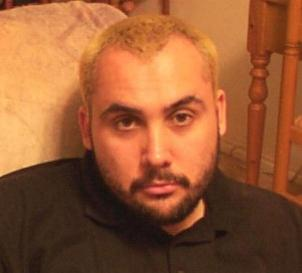Give a concise answer using only one word or phrase for this question:
Is the individual indoors?

Yes